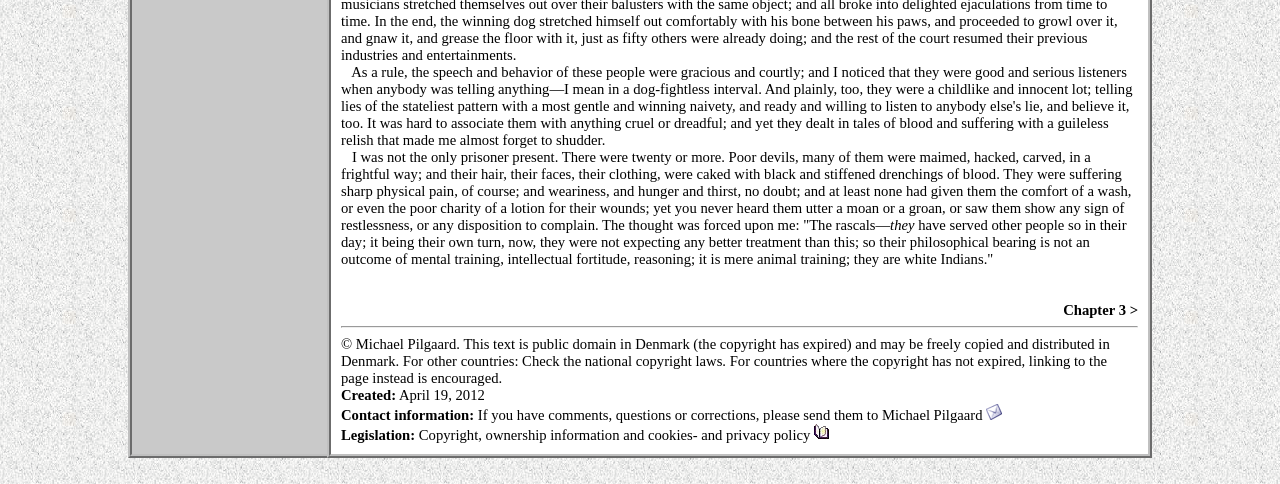What is the date when the text was created?
Give a detailed response to the question by analyzing the screenshot.

The answer can be found by looking at the 'Created:' section at the bottom of the page, which specifies the date as April 19, 2012.